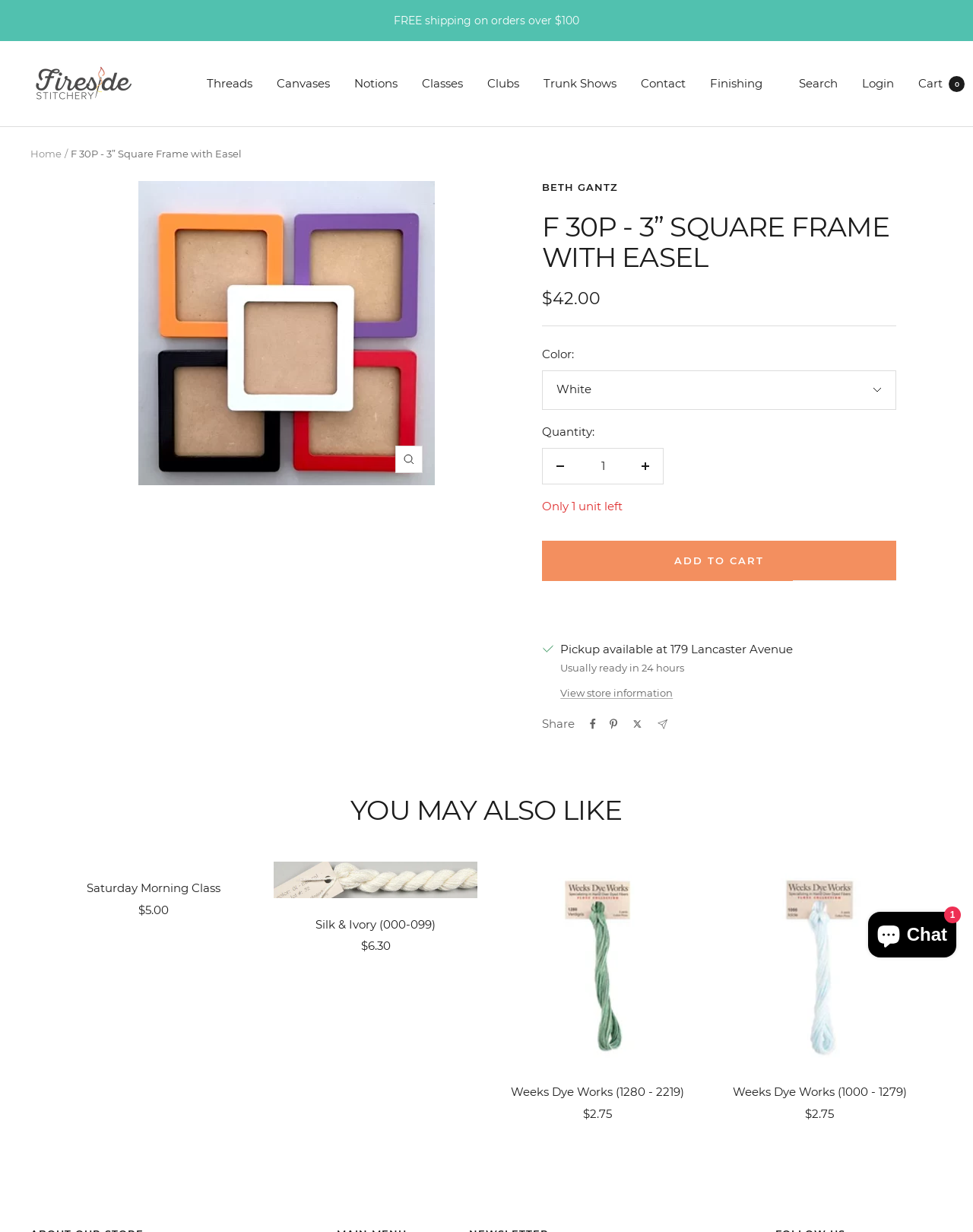Generate the title text from the webpage.

F 30P - 3” SQUARE FRAME WITH EASEL